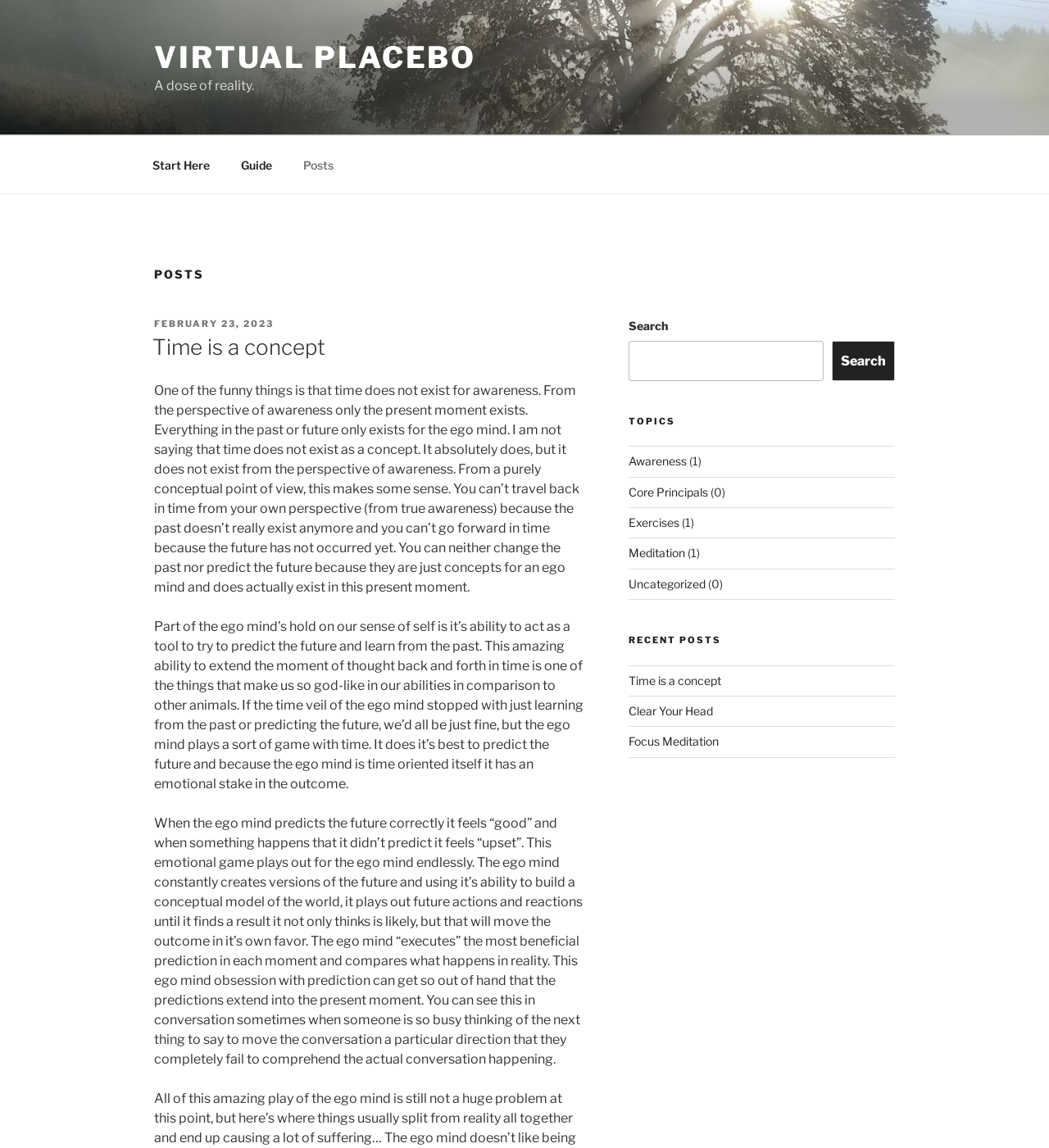Please locate the bounding box coordinates of the element that should be clicked to achieve the given instruction: "Read the 'Clear Your Head' post".

[0.599, 0.613, 0.679, 0.625]